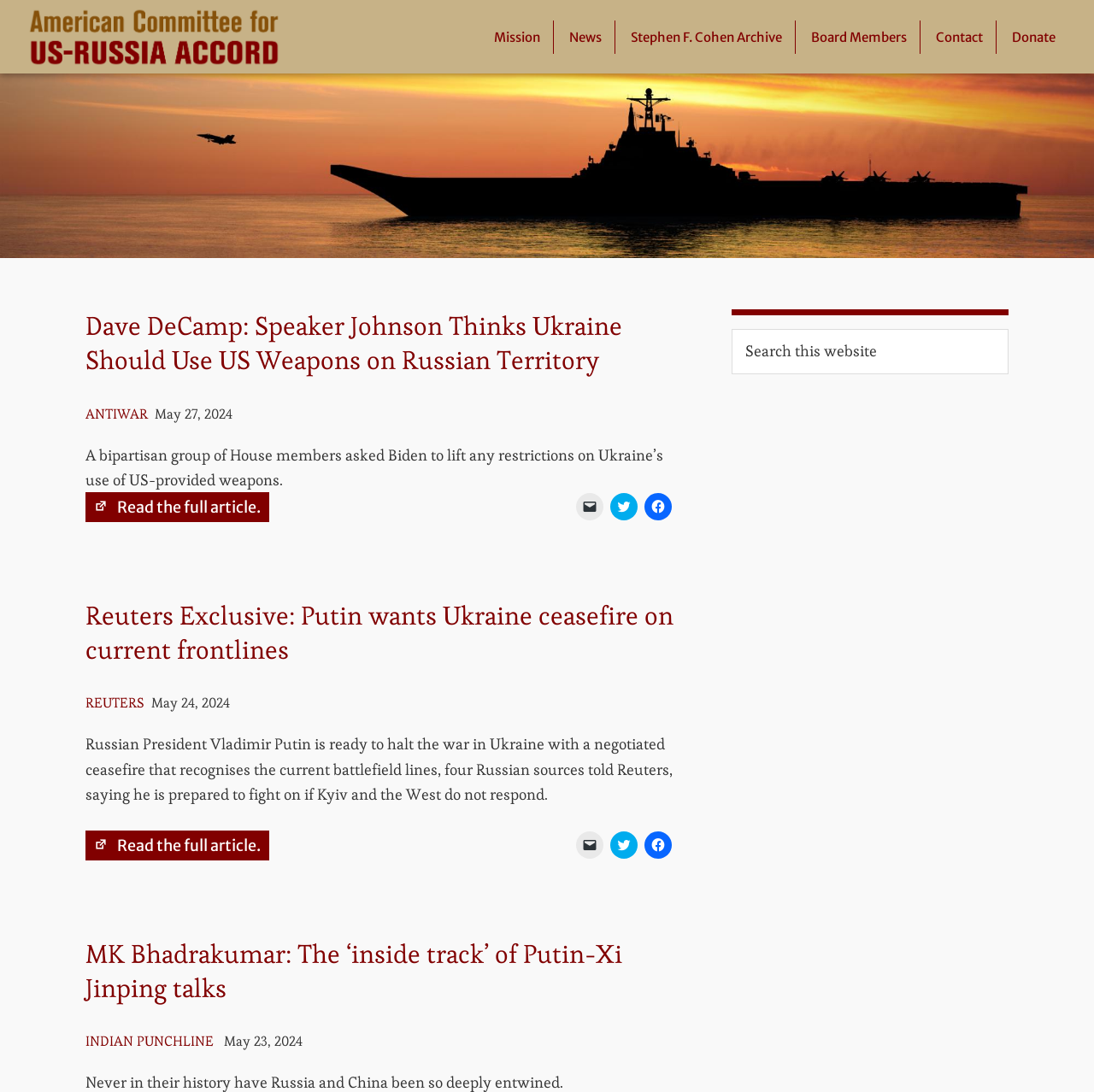Find the bounding box coordinates for the HTML element specified by: "Stephen F. Cohen Archive".

[0.565, 0.018, 0.727, 0.049]